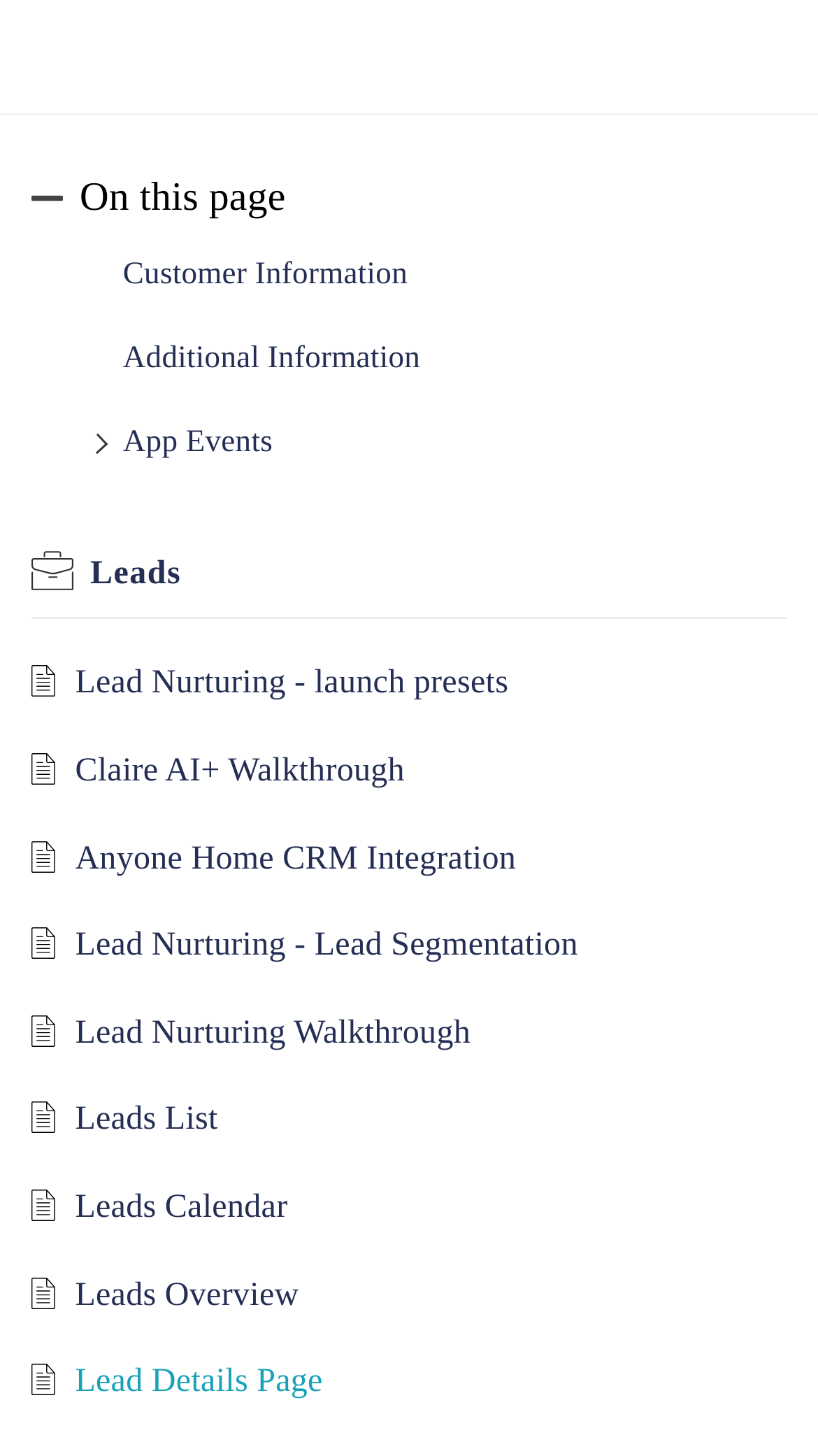Please identify the bounding box coordinates of the region to click in order to complete the given instruction: "Go to leads list". The coordinates should be four float numbers between 0 and 1, i.e., [left, top, right, bottom].

[0.092, 0.757, 0.266, 0.782]